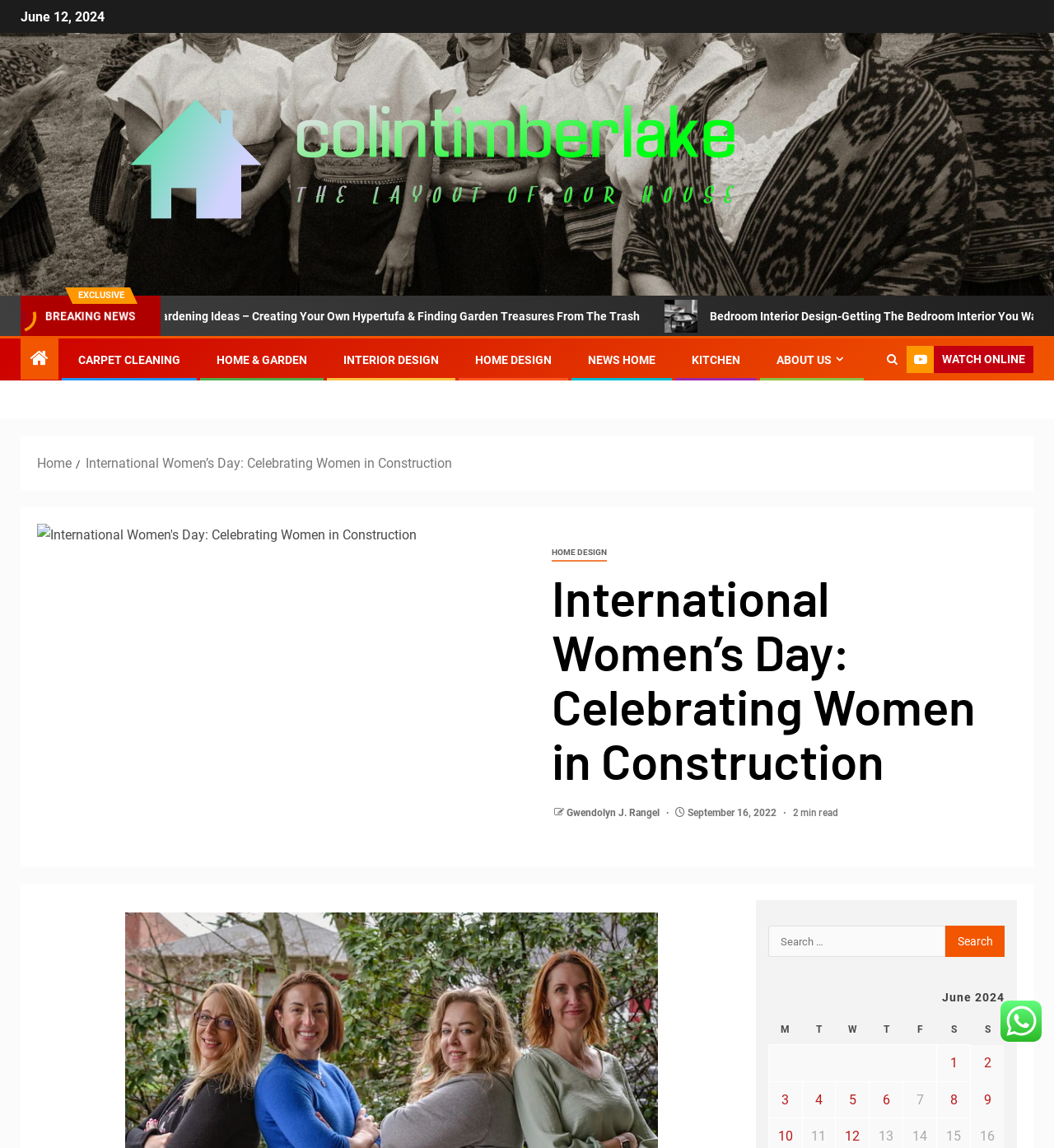What is the category of the article?
Give a thorough and detailed response to the question.

The category of the article is 'HOME DESIGN', which is mentioned in the breadcrumbs and also as a link on the page. This indicates that the article is related to home design and construction.